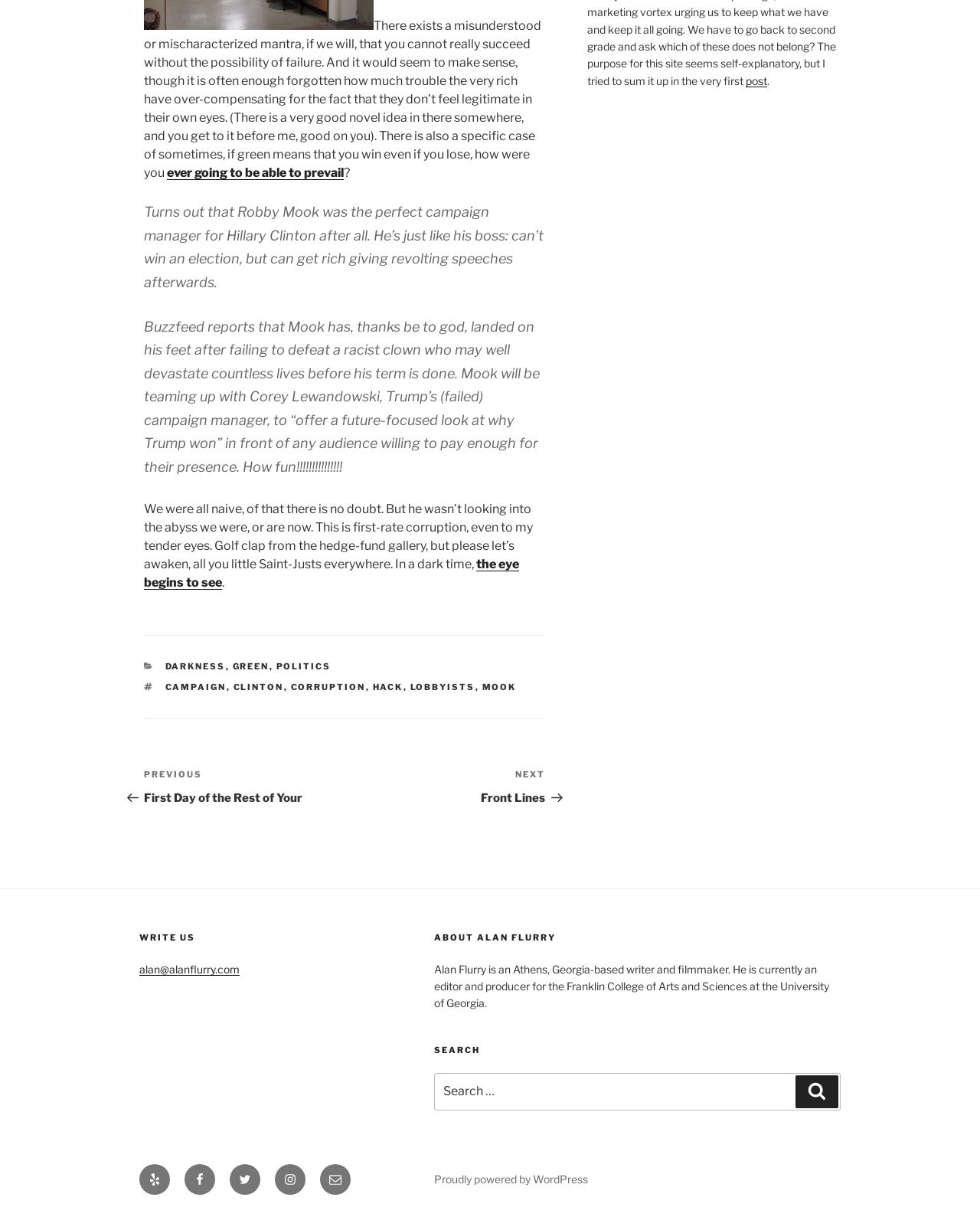Using the provided description: "Proudly powered by WordPress", find the bounding box coordinates of the corresponding UI element. The output should be four float numbers between 0 and 1, in the format [left, top, right, bottom].

[0.443, 0.964, 0.6, 0.974]